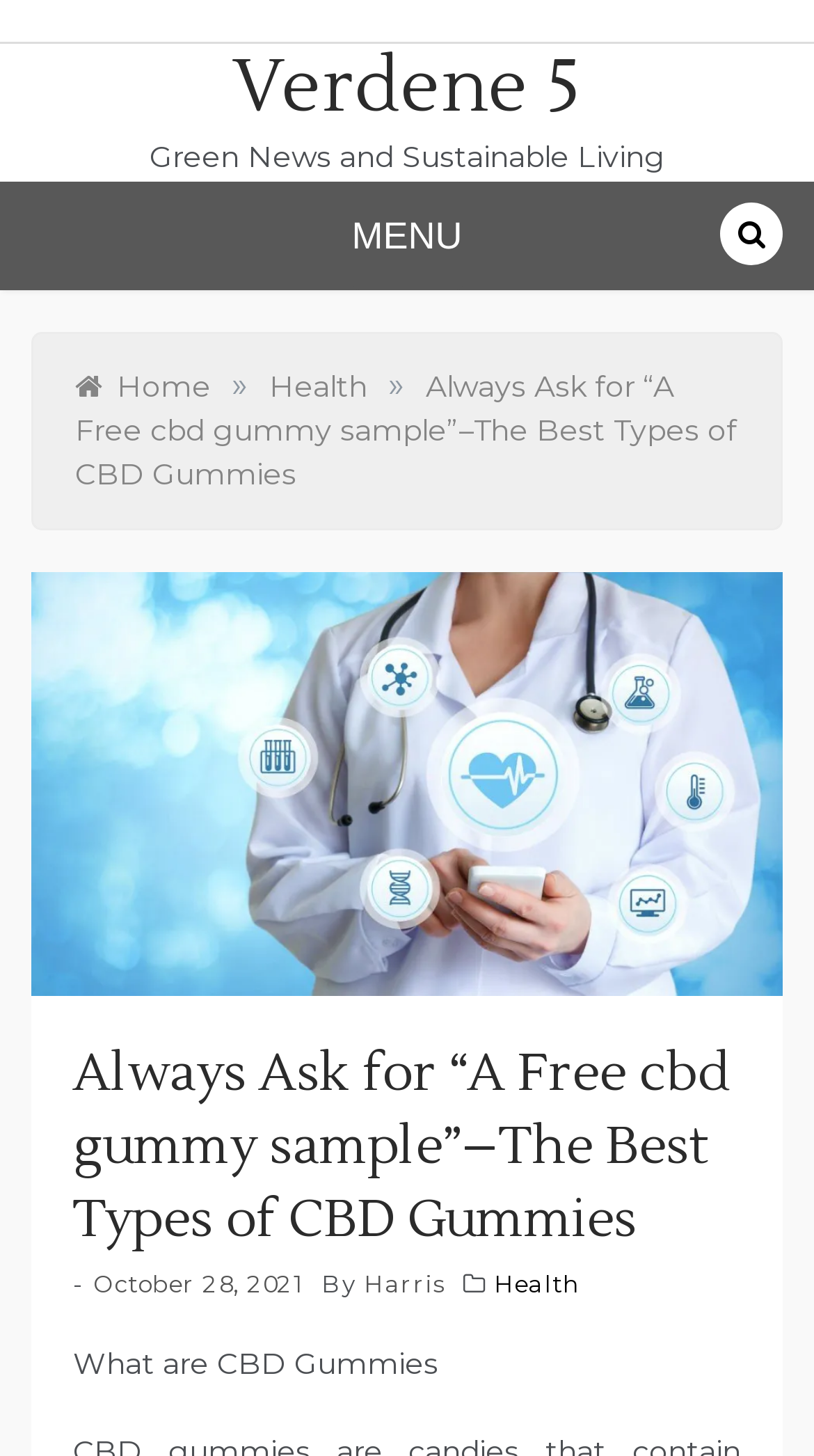Extract the bounding box coordinates for the HTML element that matches this description: "Home". The coordinates should be four float numbers between 0 and 1, i.e., [left, top, right, bottom].

[0.092, 0.252, 0.259, 0.278]